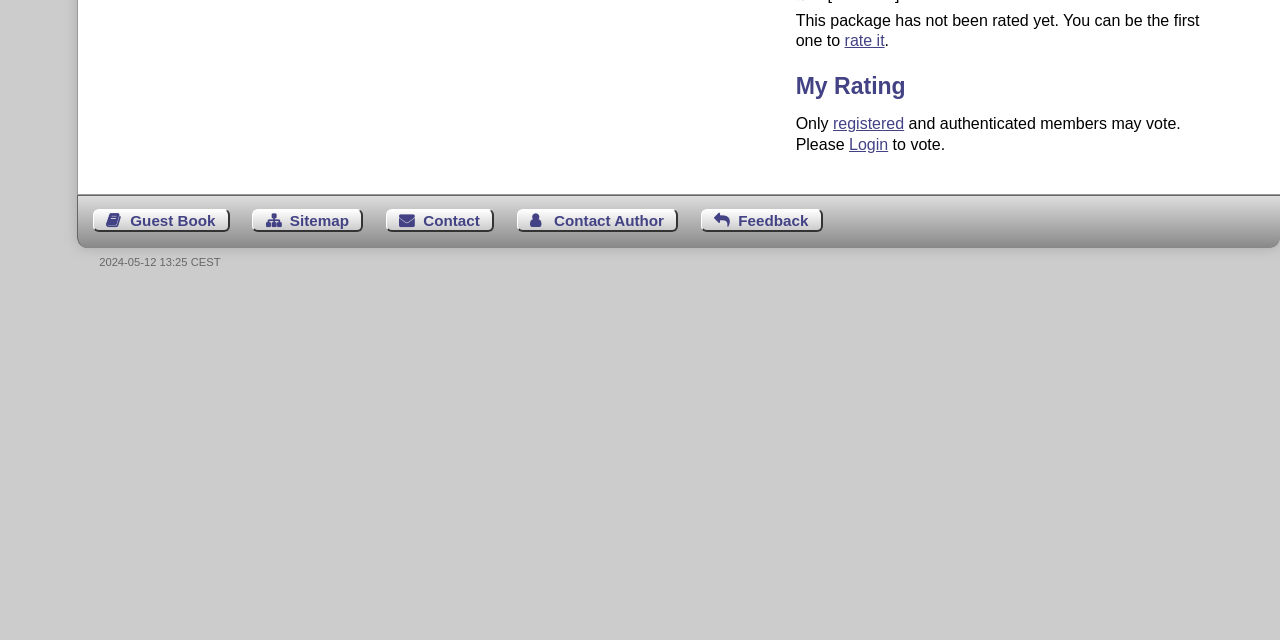Using the format (top-left x, top-left y, bottom-right x, bottom-right y), provide the bounding box coordinates for the described UI element. All values should be floating point numbers between 0 and 1: rate it

[0.66, 0.051, 0.691, 0.077]